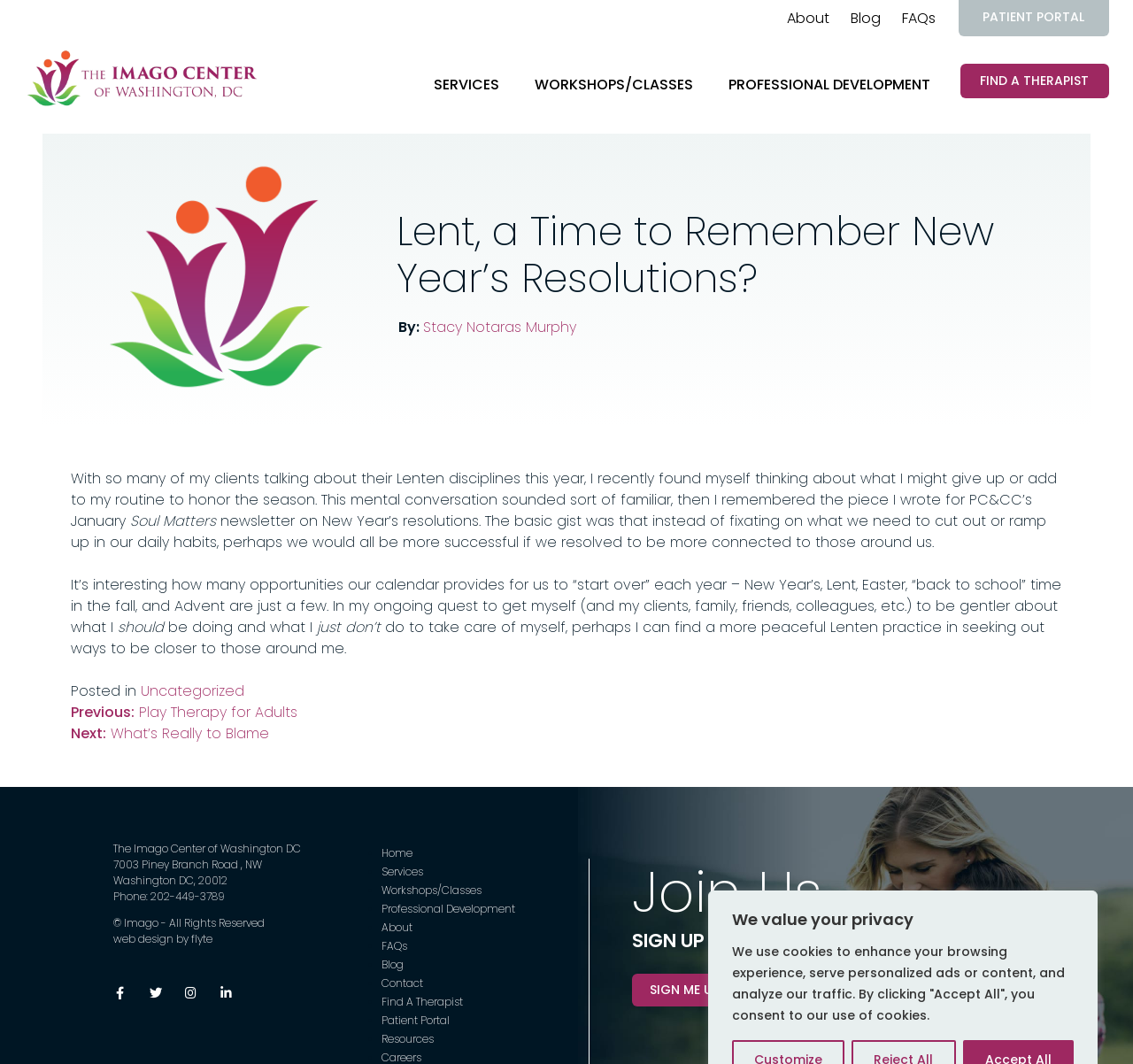Please identify the bounding box coordinates of the element's region that needs to be clicked to fulfill the following instruction: "Read the article 'Lent, a Time to Remember New Year’s Resolutions?'". The bounding box coordinates should consist of four float numbers between 0 and 1, i.e., [left, top, right, bottom].

[0.35, 0.195, 0.912, 0.285]